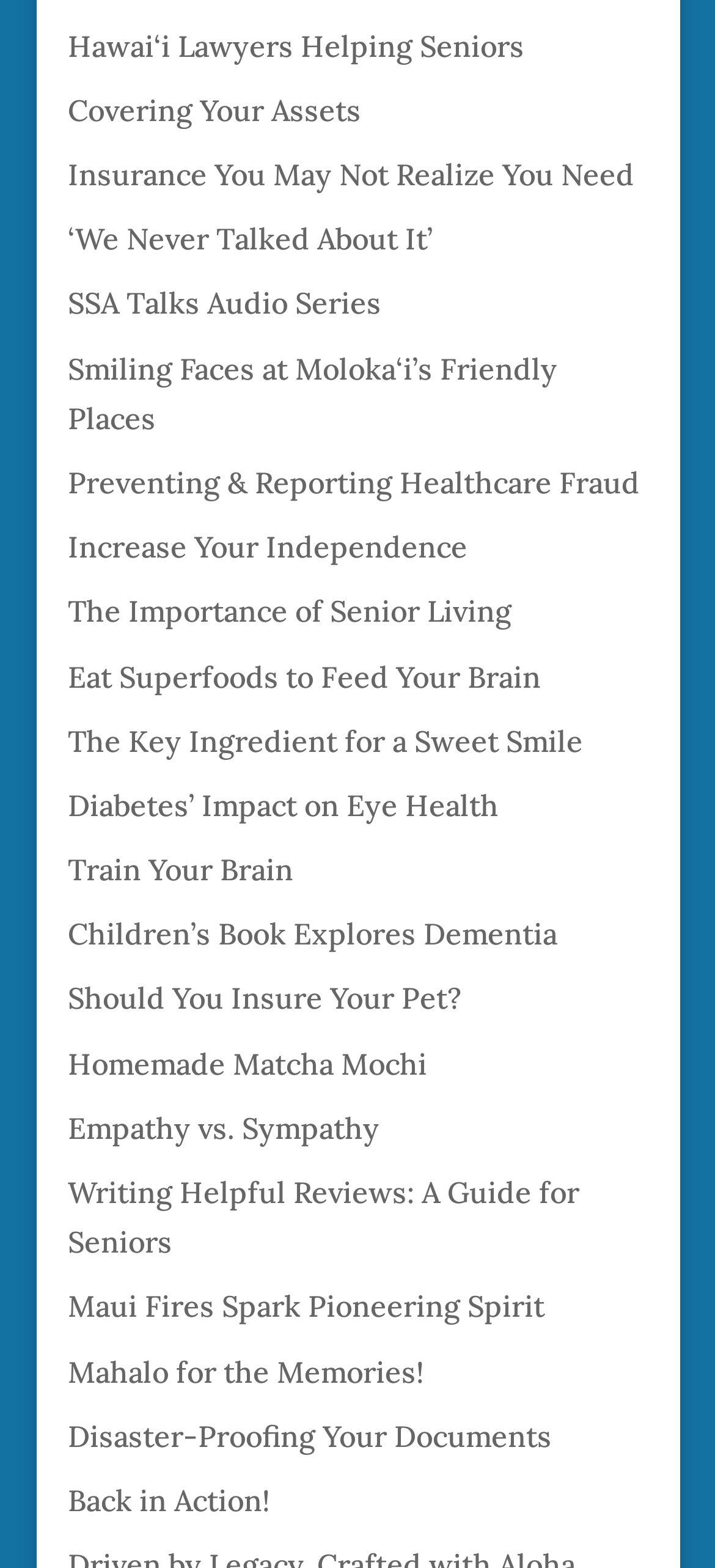Show the bounding box coordinates of the region that should be clicked to follow the instruction: "Click on 'Hawai‘i Lawyers Helping Seniors'."

[0.095, 0.017, 0.733, 0.04]